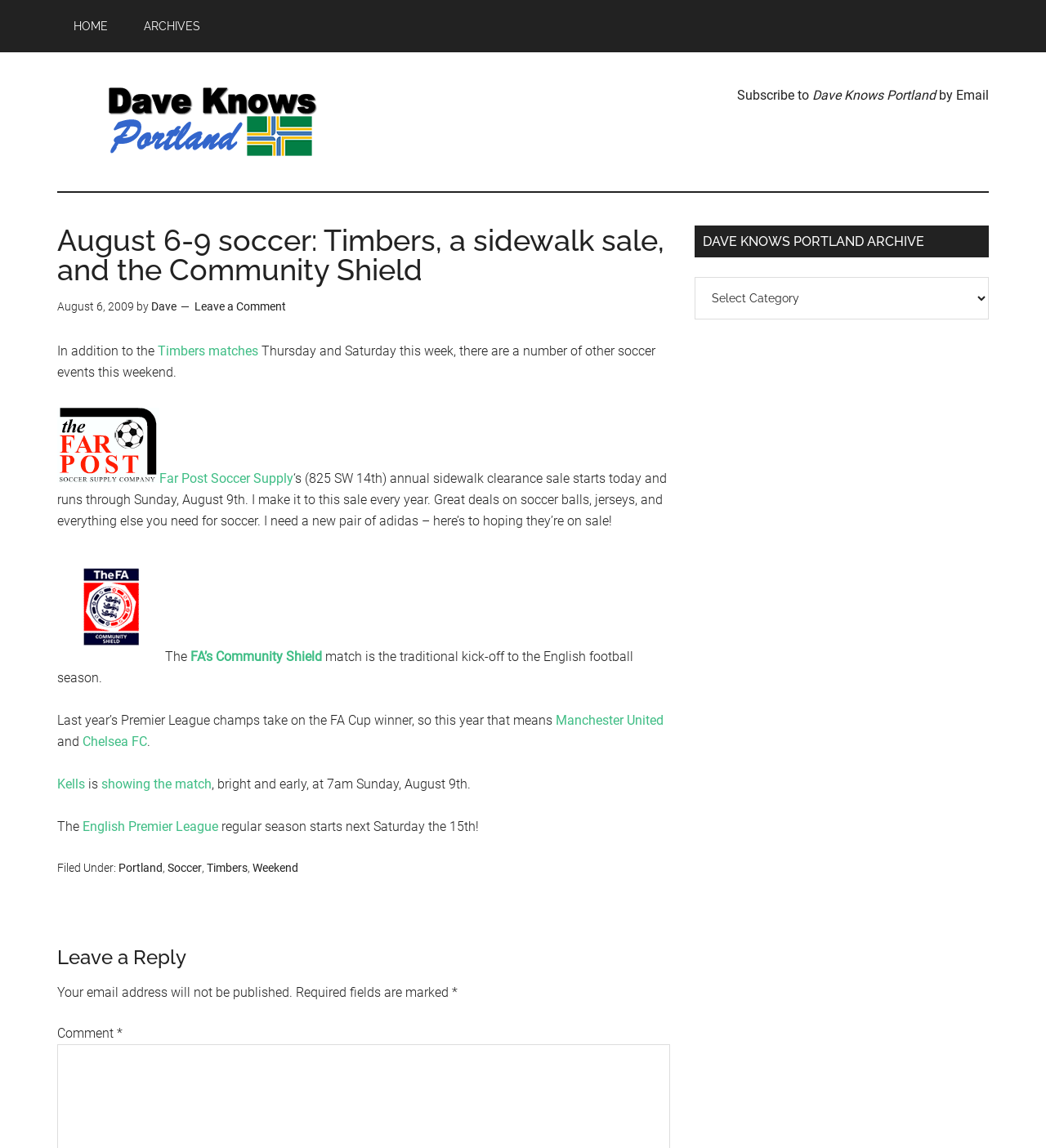Consider the image and give a detailed and elaborate answer to the question: 
What is the date of the Timbers matches?

I found the answer by looking at the article section of the webpage, where it mentions 'In addition to the Timbers matches Thursday and Saturday this week, there are a number of other soccer events this weekend.'